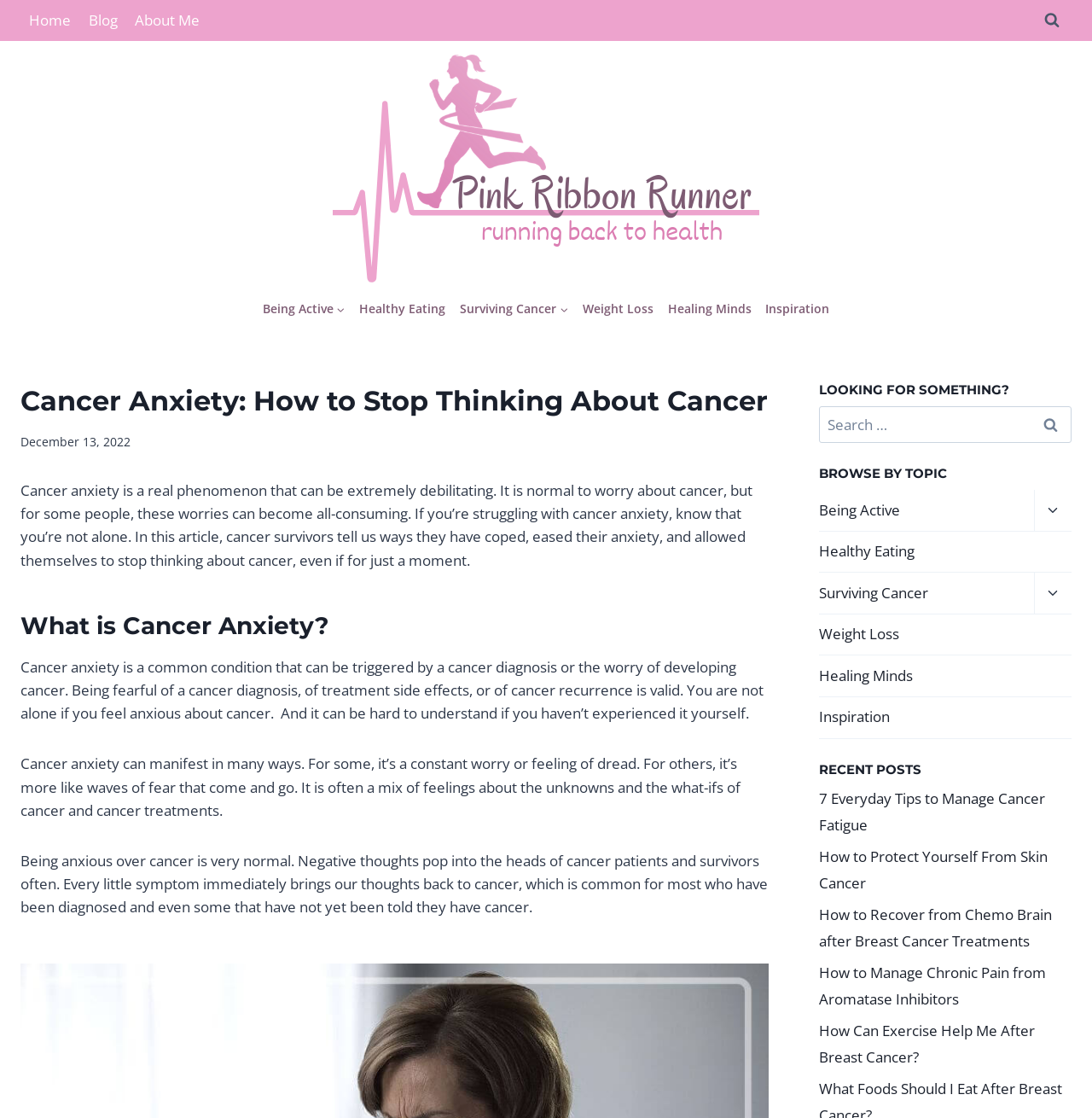Highlight the bounding box of the UI element that corresponds to this description: "Blog".

[0.073, 0.0, 0.115, 0.036]